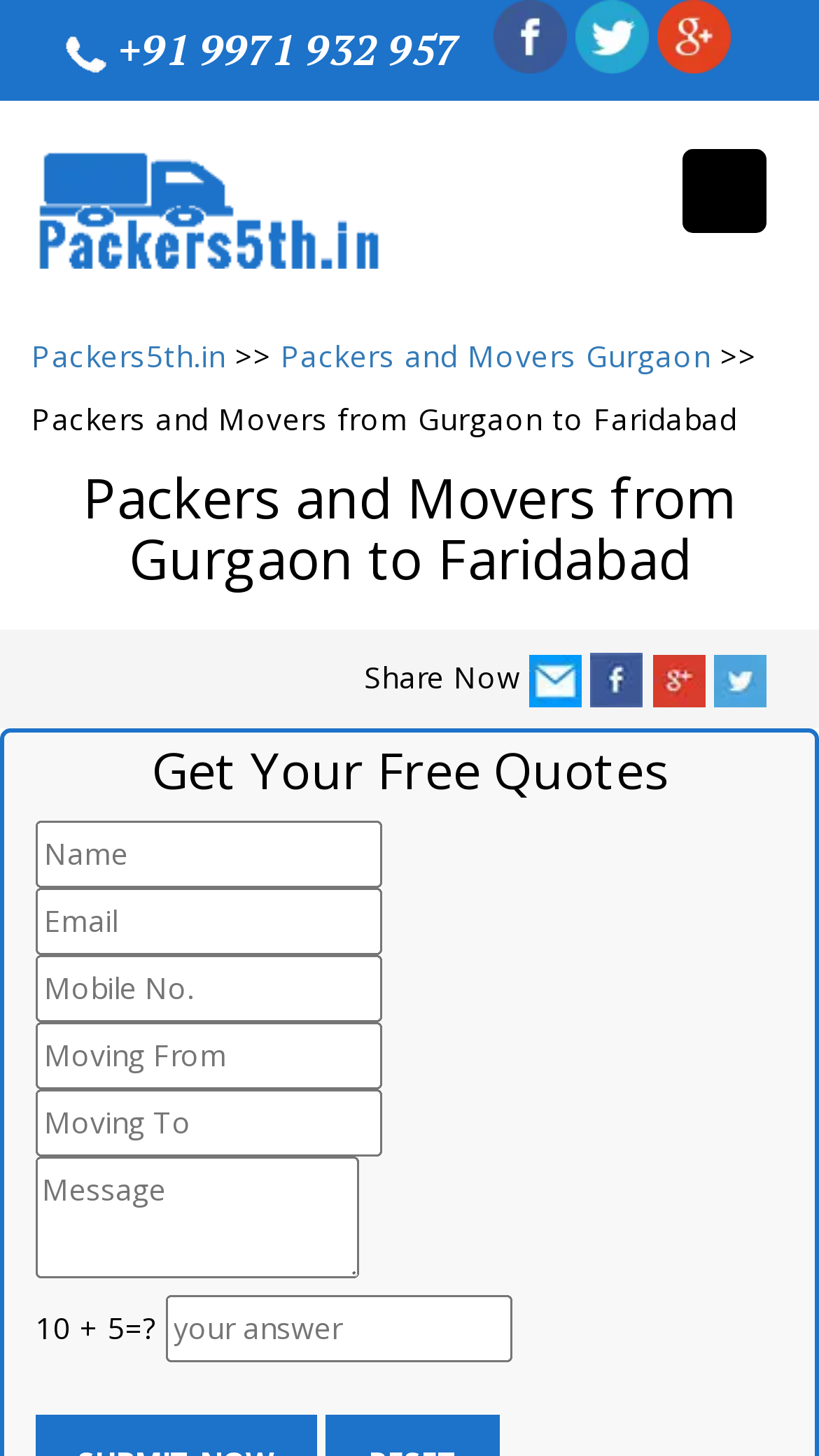Given the element description "alt="Packers5th.in"" in the screenshot, predict the bounding box coordinates of that UI element.

[0.038, 0.128, 0.549, 0.155]